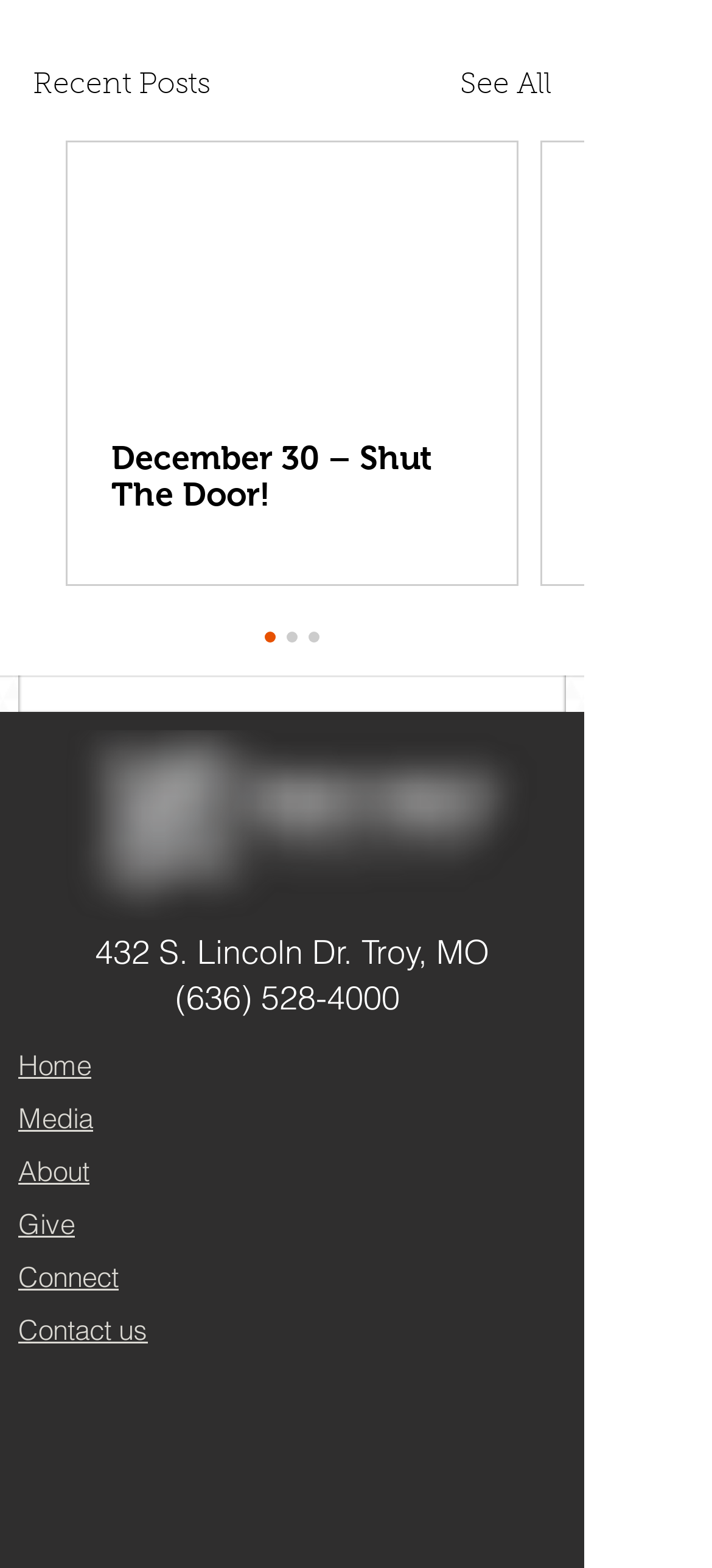How many social media links are there?
Provide a fully detailed and comprehensive answer to the question.

I found a list element with the text 'Social Bar' which contains a link to Facebook, so there is only 1 social media link on the page.